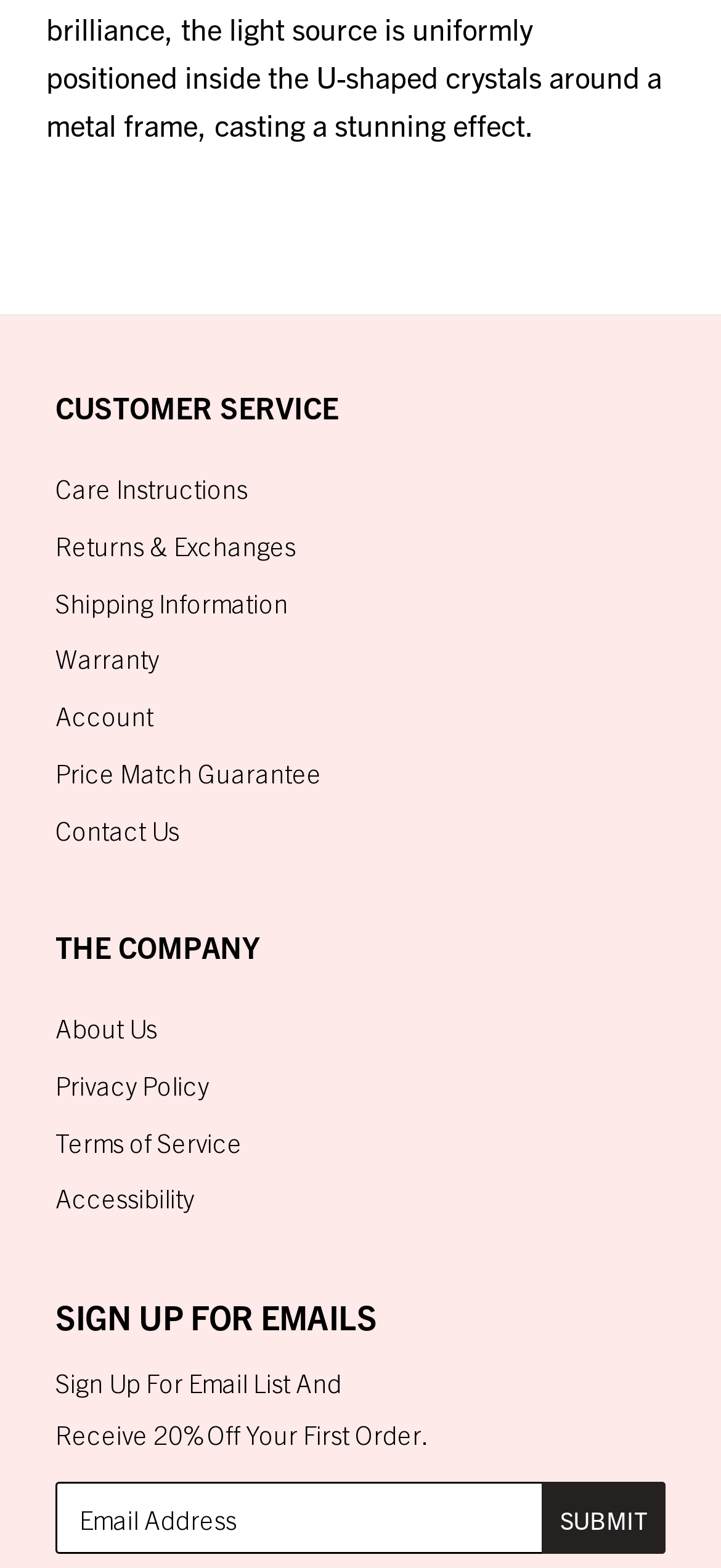How many sections are on the webpage?
Please give a detailed and thorough answer to the question, covering all relevant points.

There are 3 sections on the webpage: 'CUSTOMER SERVICE', 'THE COMPANY', and 'SIGN UP FOR EMAILS'. These sections are separated by headings and contain different links and textboxes.